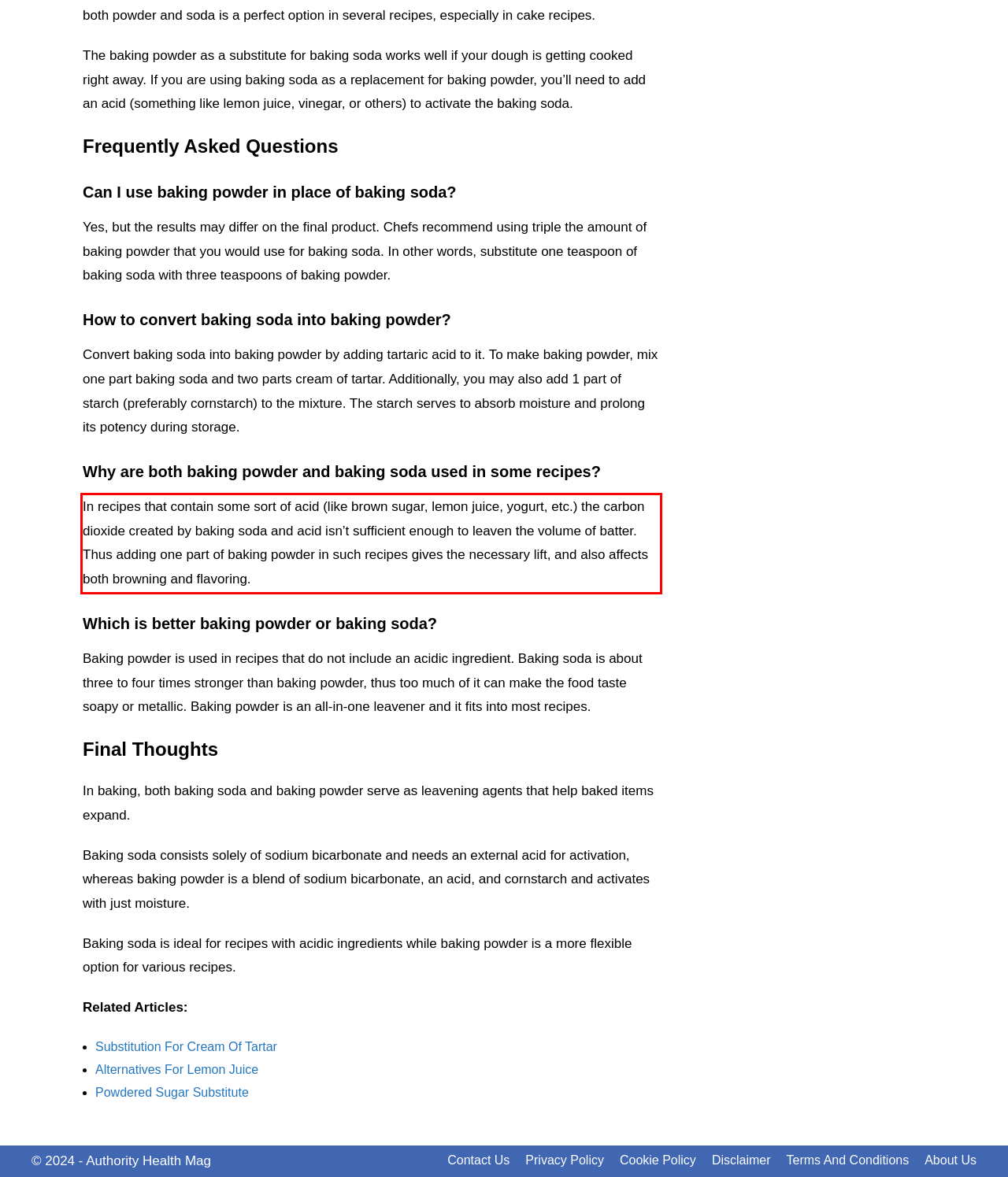In the screenshot of the webpage, find the red bounding box and perform OCR to obtain the text content restricted within this red bounding box.

In recipes that contain some sort of acid (like brown sugar, lemon juice, yogurt, etc.) the carbon dioxide created by baking soda and acid isn’t sufficient enough to leaven the volume of batter. Thus adding one part of baking powder in such recipes gives the necessary lift, and also affects both browning and flavoring.